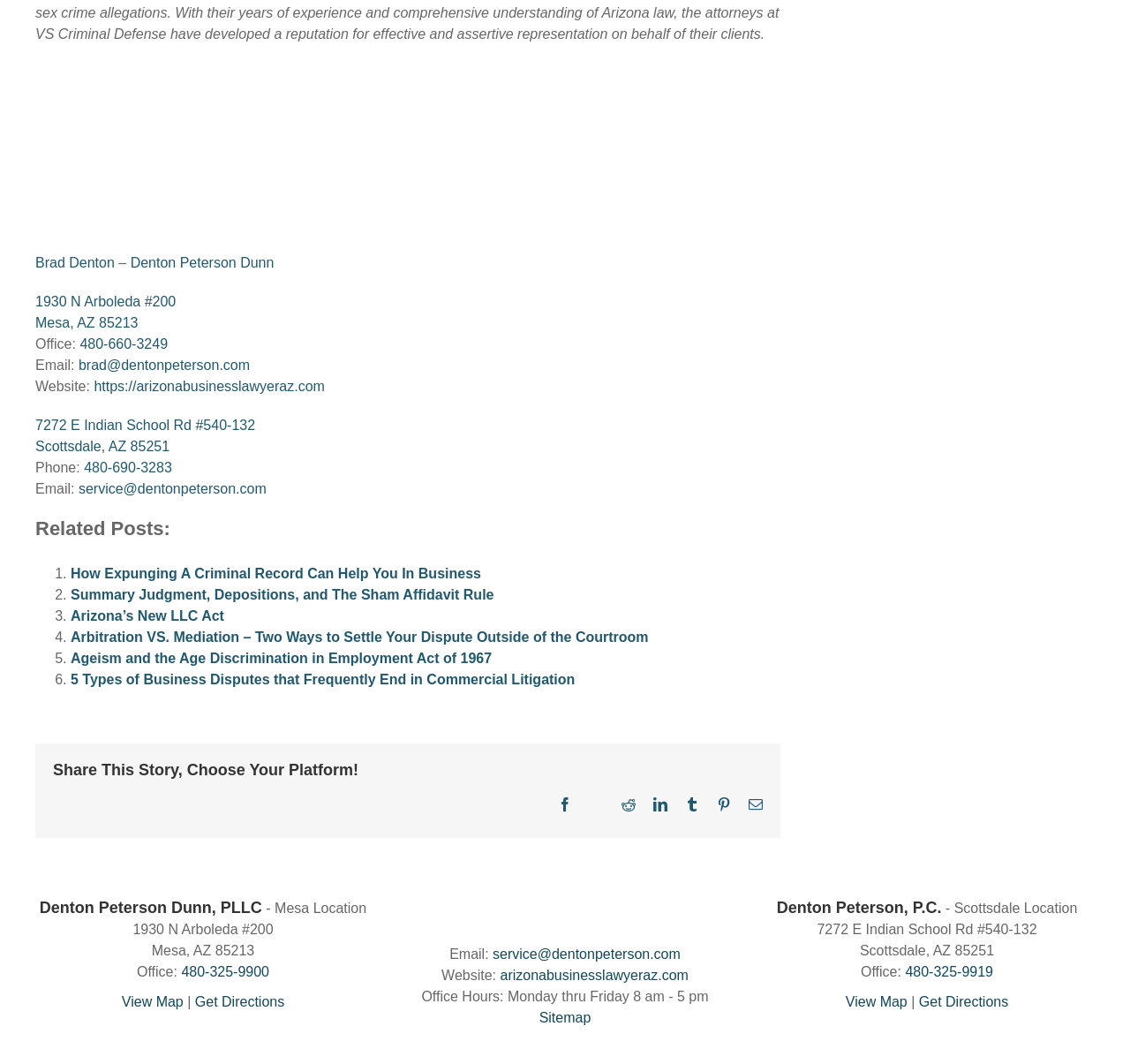Can you pinpoint the bounding box coordinates for the clickable element required for this instruction: "Get directions to the Mesa office"? The coordinates should be four float numbers between 0 and 1, i.e., [left, top, right, bottom].

[0.173, 0.935, 0.252, 0.949]